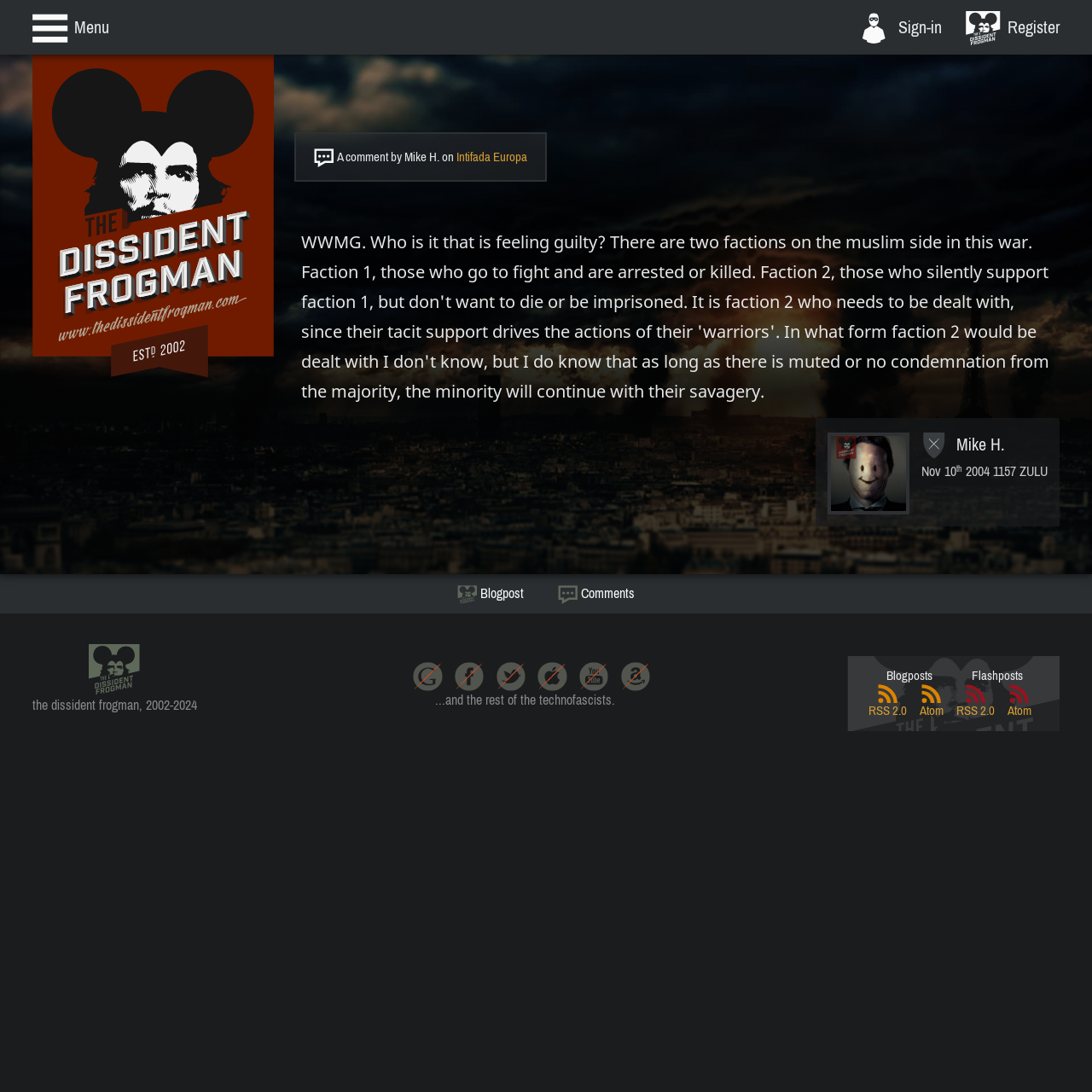Provide a thorough description of this webpage.

This webpage appears to be a blog post comment section. At the top, there are three links: "Menu", "Sign-in", and "Register", aligned horizontally across the top of the page. Below these links, the main content area begins, which is divided into two sections.

On the left side, there is a header section with a plugin object, which is not described. To the right of this header, there is an article section that takes up most of the page's width. This section contains a heading that reads "A comment by Mike H. on Intifada Europa", with a link to "Intifada Europa" within the heading. Below this heading, there is a footer section that contains an author avatar image and a description list with the author's name, "Mike H.", and the comment's timestamp, "Wednesday, November 10th 2004 1157 ZULU".

In the middle of the page, there are two links, "Blogpost" and "Comments", positioned horizontally. Below these links, there is a content information section that contains a link to "the dissident frogman, 2002-2024" on the left side, and two layout tables on the right side. The first layout table contains a static text that reads "...and the rest of the technofascists." The second layout table contains headings and links related to blog posts and flash posts, including RSS and Atom feed links.

Overall, the webpage has a simple layout with a focus on the comment section, and provides links to related content and feeds.